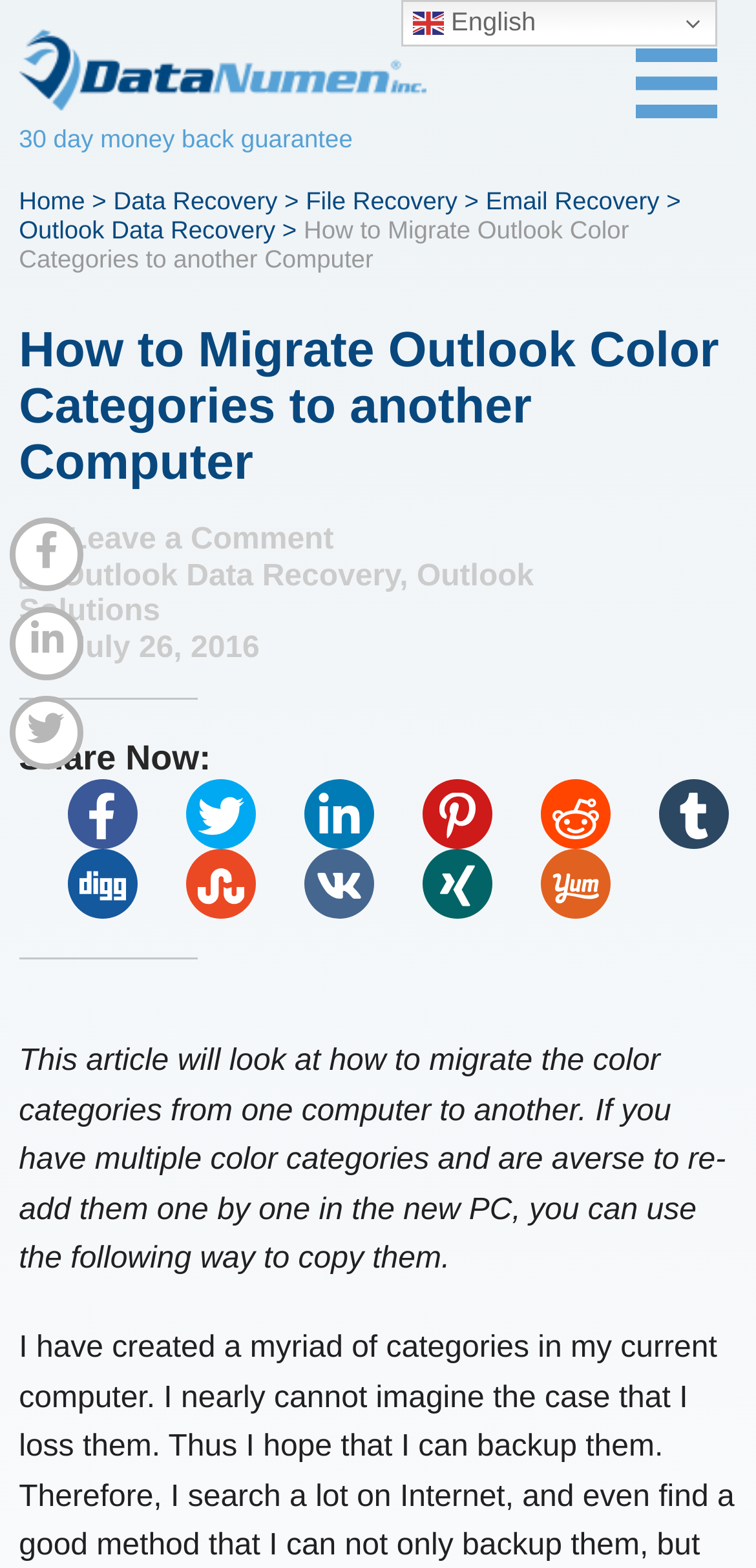Identify the bounding box coordinates of the region that should be clicked to execute the following instruction: "Click the 'Leave a Comment' link".

[0.09, 0.334, 0.441, 0.355]